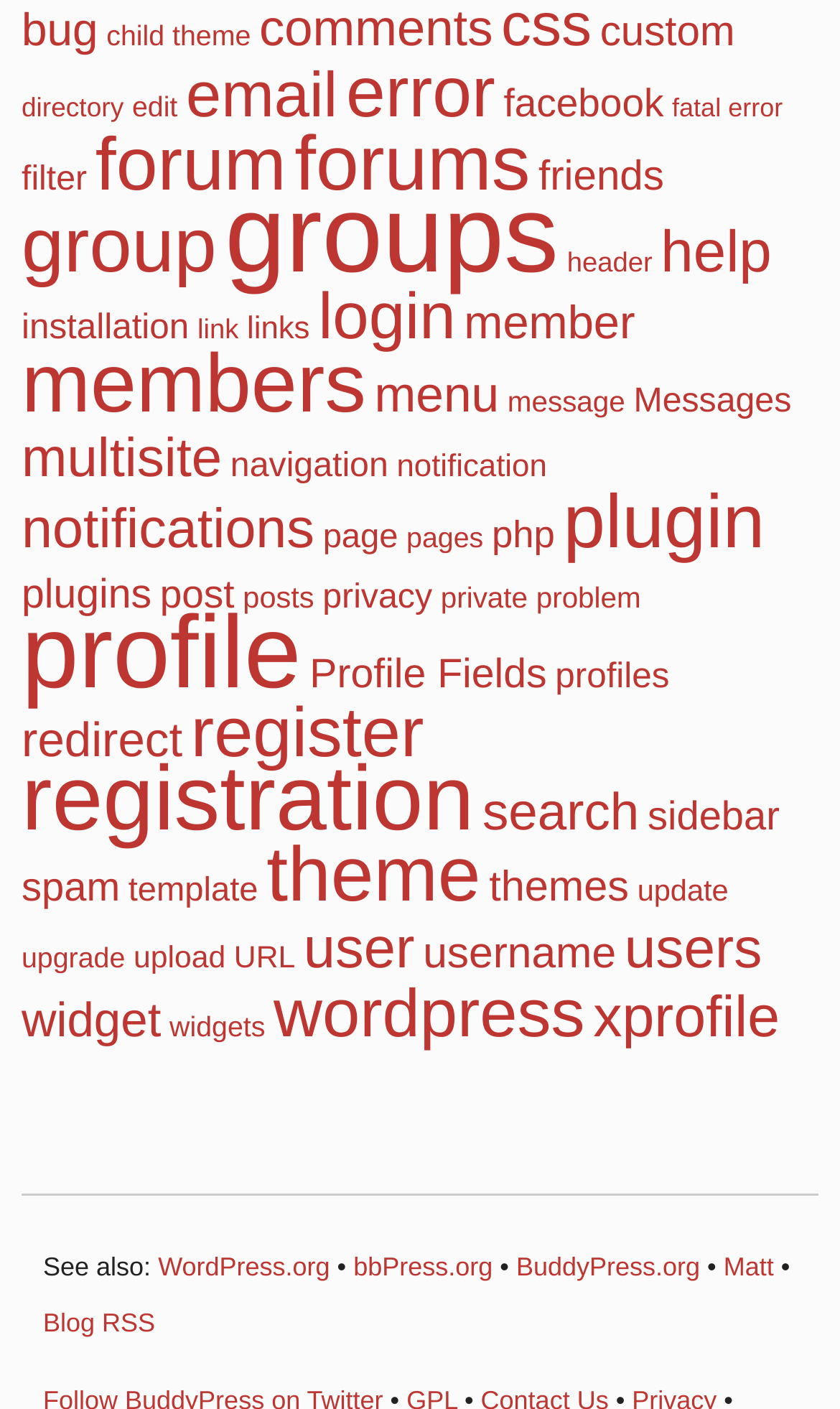Find the bounding box coordinates for the HTML element described in this sentence: "registration". Provide the coordinates as four float numbers between 0 and 1, in the format [left, top, right, bottom].

[0.026, 0.532, 0.564, 0.604]